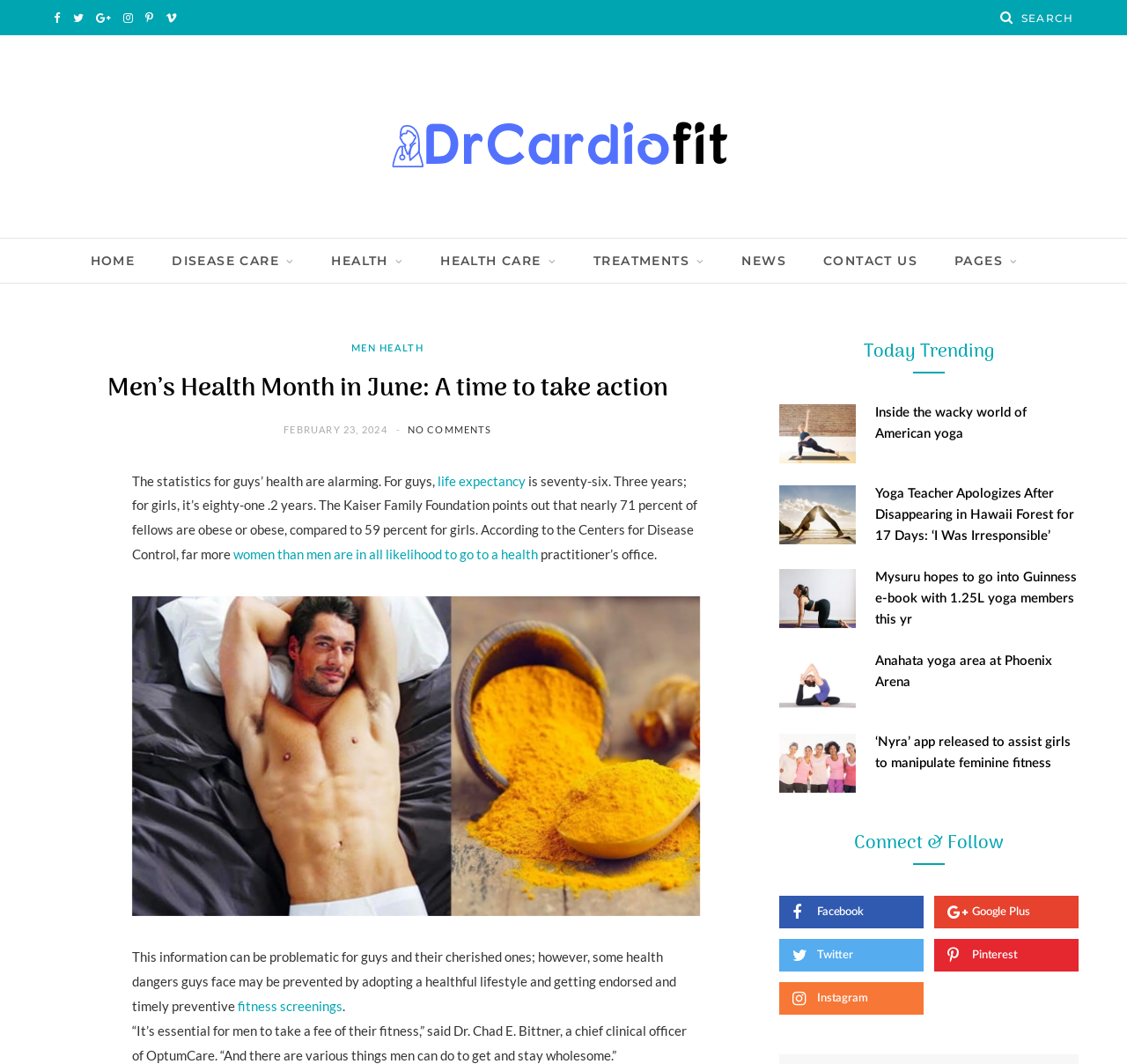Could you specify the bounding box coordinates for the clickable section to complete the following instruction: "Go to HEALTH page"?

[0.278, 0.224, 0.374, 0.267]